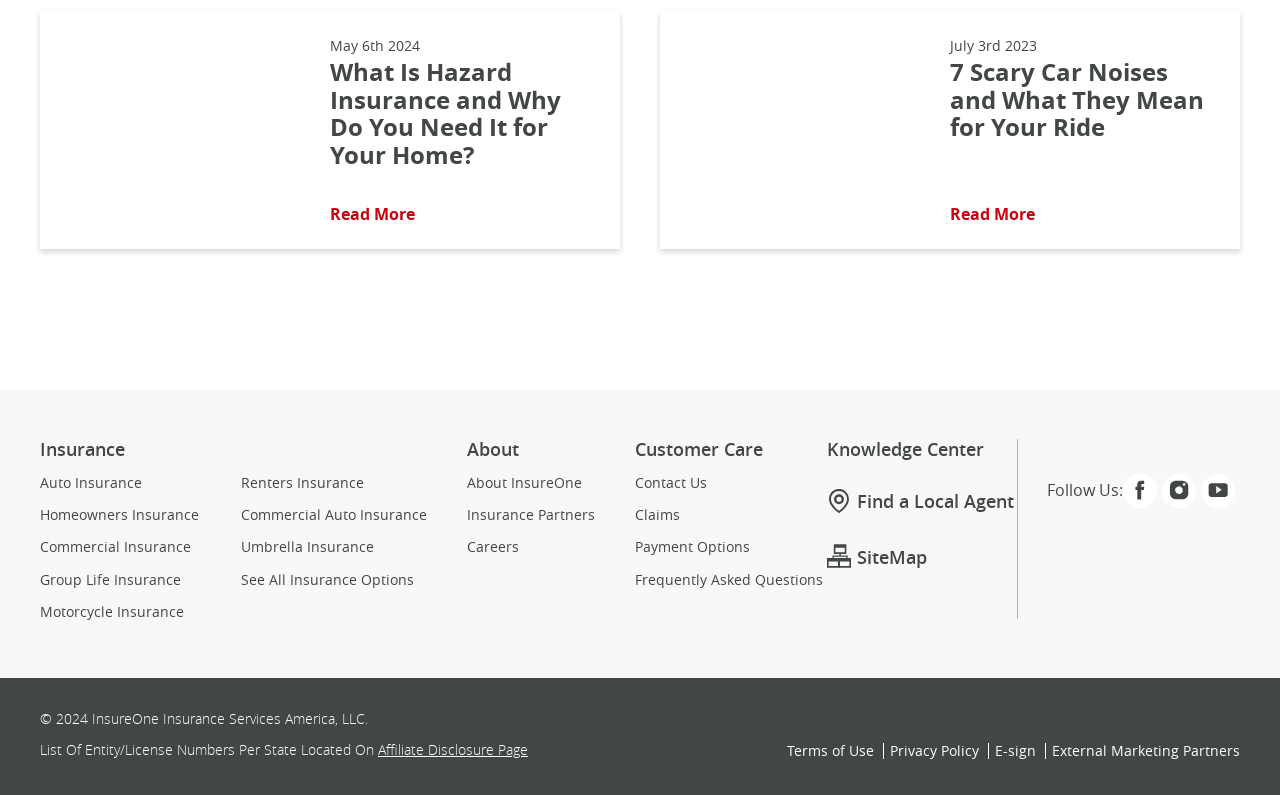Utilize the details in the image to thoroughly answer the following question: What social media platforms are listed?

The webpage lists three social media platforms, including Facebook, Instagram, and Youtube, with corresponding images and links to their respective pages.